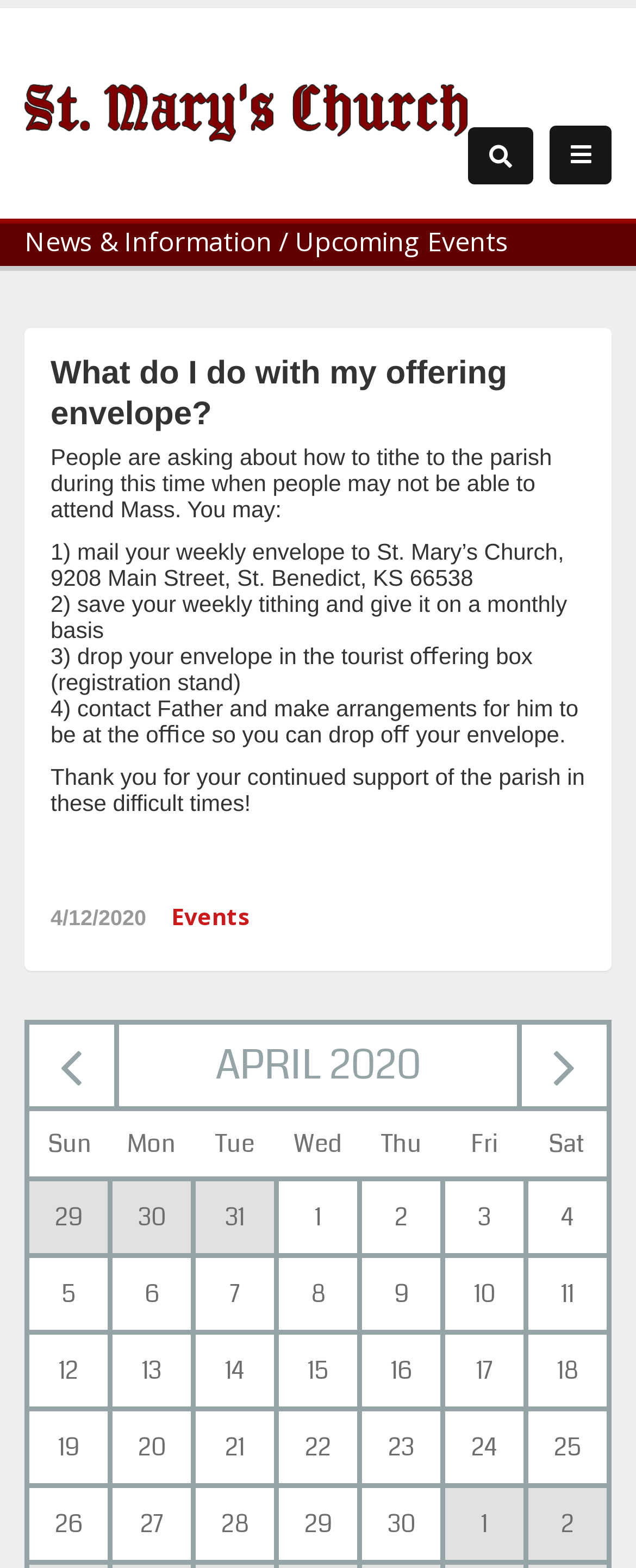Provide the bounding box coordinates of the HTML element described by the text: "Events".

[0.269, 0.574, 0.395, 0.594]